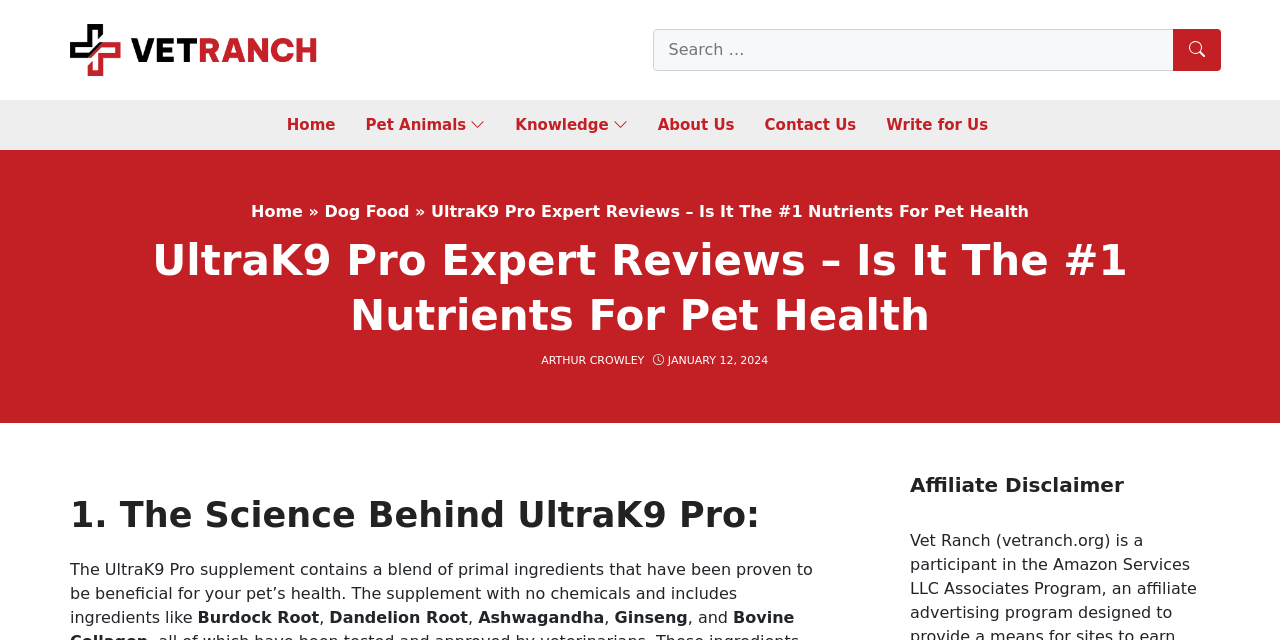Your task is to extract the text of the main heading from the webpage.

UltraK9 Pro Expert Reviews – Is It The #1 Nutrients For Pet Health